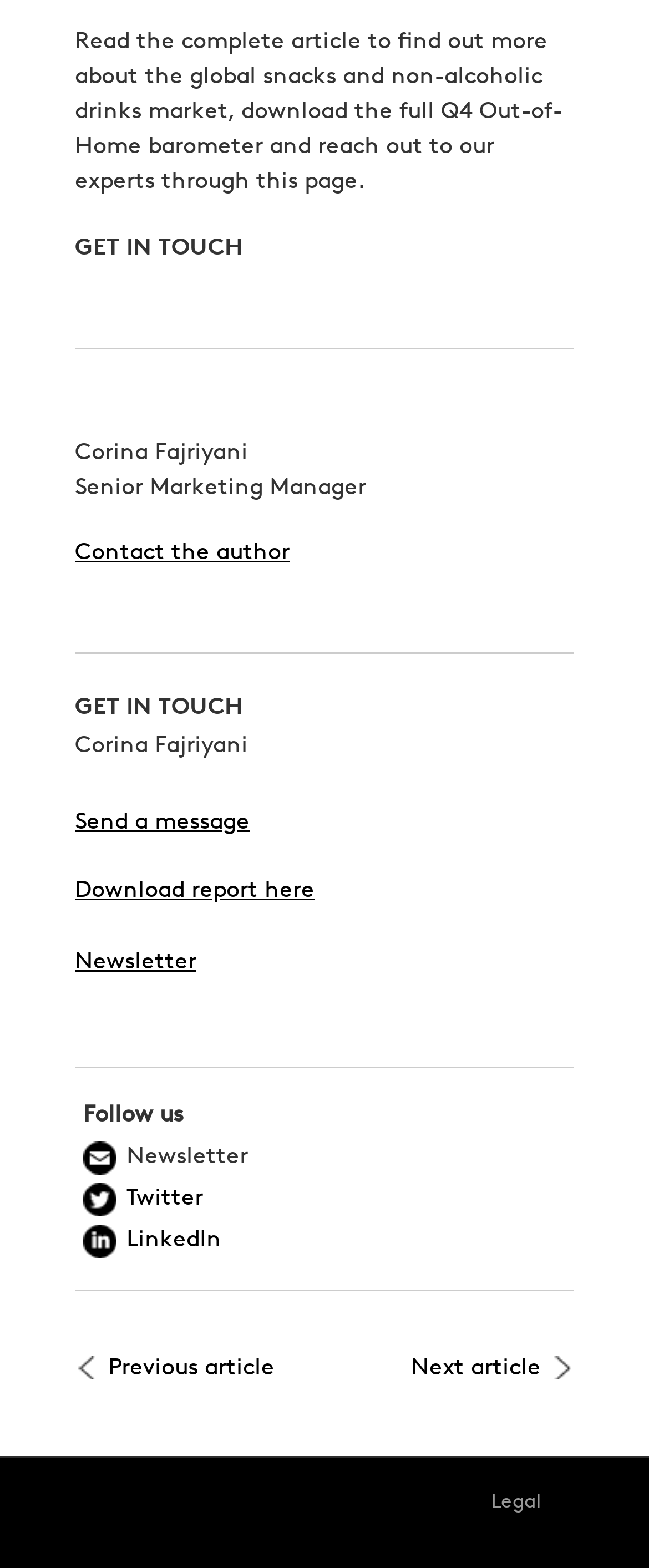Can you identify the bounding box coordinates of the clickable region needed to carry out this instruction: 'Contact the author'? The coordinates should be four float numbers within the range of 0 to 1, stated as [left, top, right, bottom].

[0.115, 0.345, 0.446, 0.361]